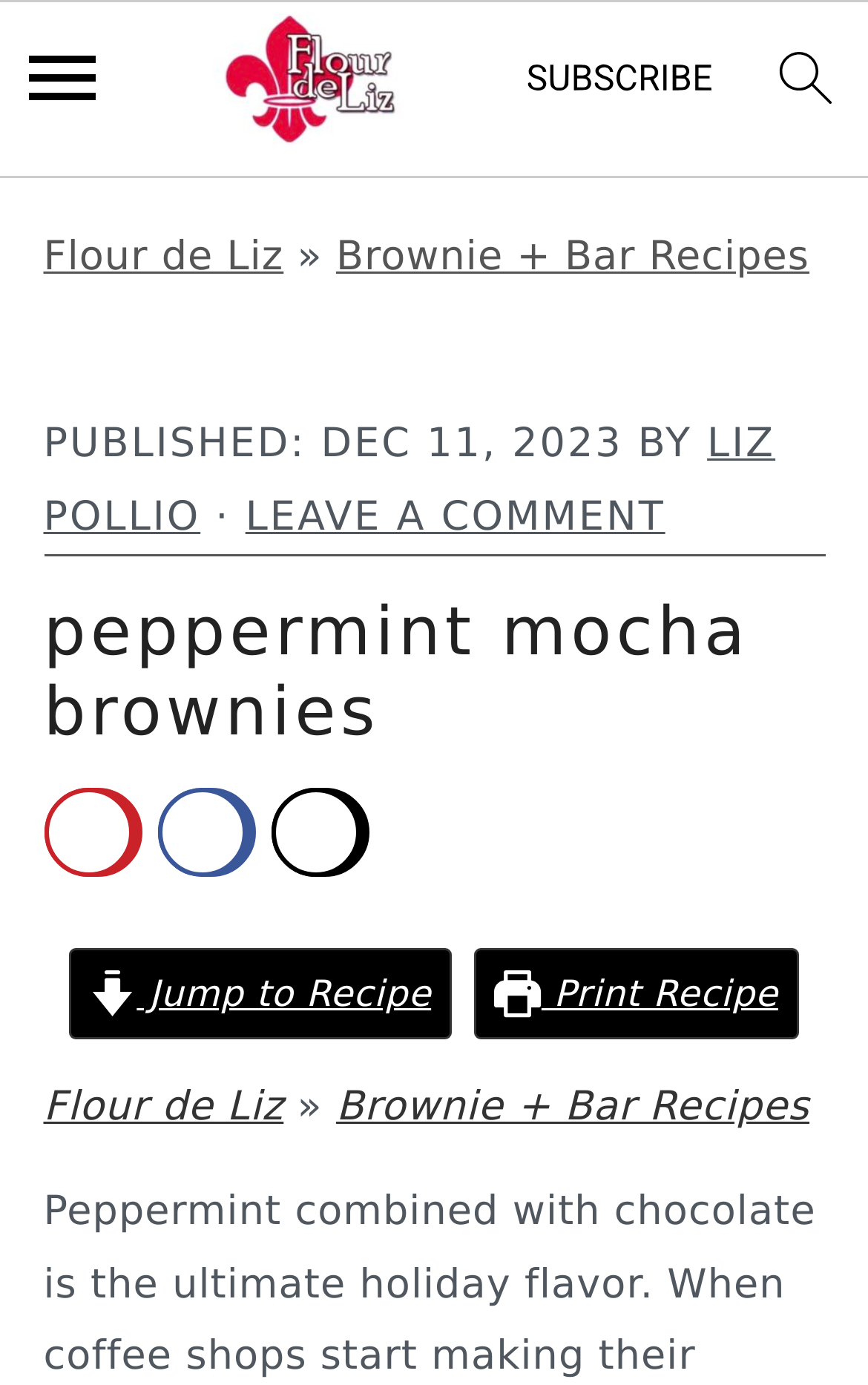Kindly determine the bounding box coordinates for the area that needs to be clicked to execute this instruction: "go to homepage".

[0.143, 0.009, 0.571, 0.122]